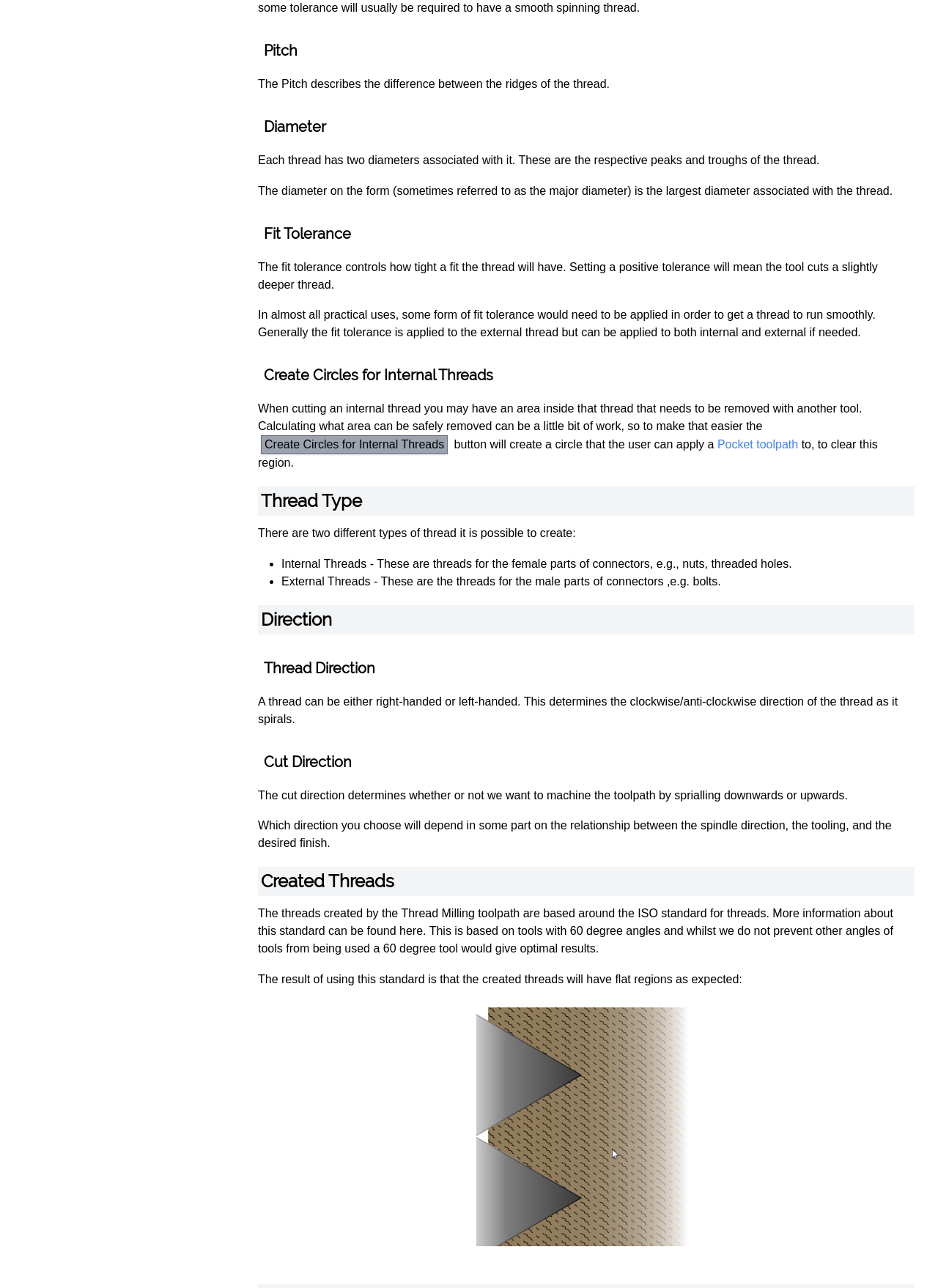Please determine the bounding box coordinates of the element to click in order to execute the following instruction: "Click on 'here'". The coordinates should be four float numbers between 0 and 1, specified as [left, top, right, bottom].

[0.426, 0.718, 0.451, 0.728]